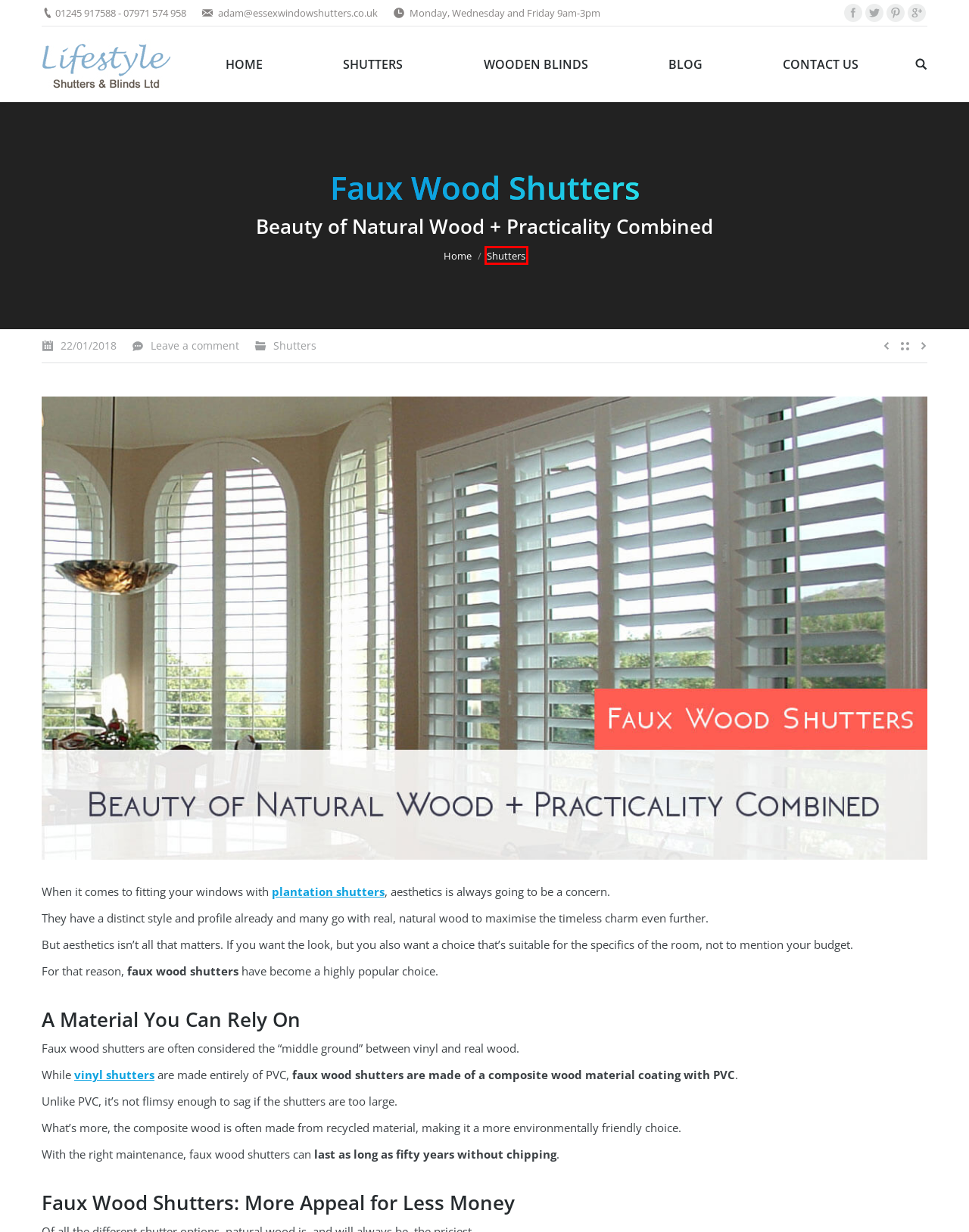Examine the screenshot of a webpage with a red bounding box around a specific UI element. Identify which webpage description best matches the new webpage that appears after clicking the element in the red bounding box. Here are the candidates:
A. Lifestyle Shutters & Blinds Ltd - Get in Touch
B. Lifestyle Shutters And Blinds Ltd. are a Trusted Trader
C. Shutters Archives - Lifestyle Shutters & Blinds Ltd
D. Plantation & Bay Window Shutters Essex - Shutter Blinds Essex
E. Essex Shutters & Blinds Blog - News, Tips, Advice & Inspiration
F. Vinyl Plantation Shutters - Benefits, Cost and Features
G. Wooden Venetian Blinds | Supply and Fitting
H. Shutters vs Blinds - Which is Better & Best for Your Windows?

C